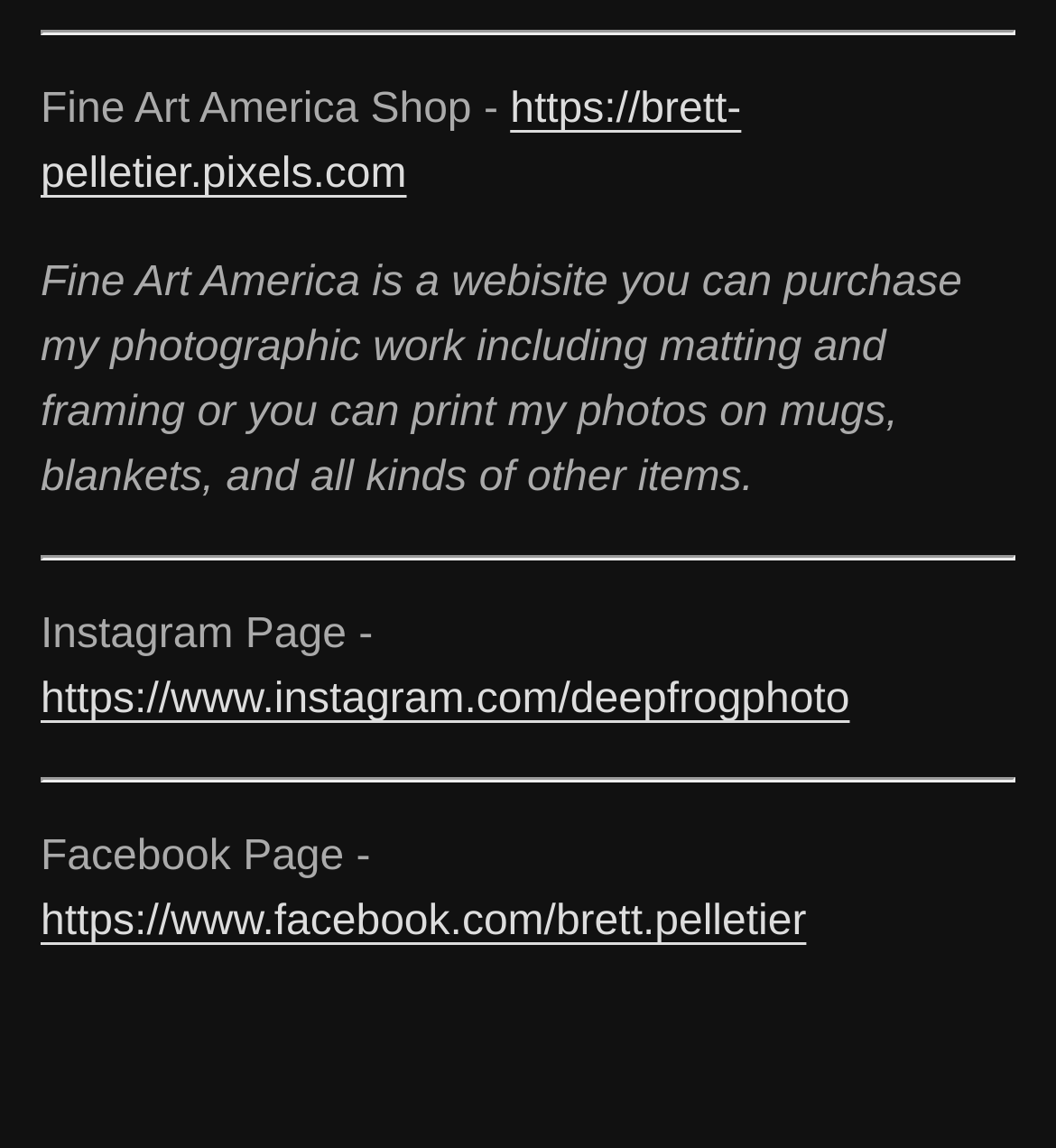Identify the bounding box coordinates for the UI element described as follows: (252) 398-6500. Use the format (top-left x, top-left y, bottom-right x, bottom-right y) and ensure all values are floating point numbers between 0 and 1.

None